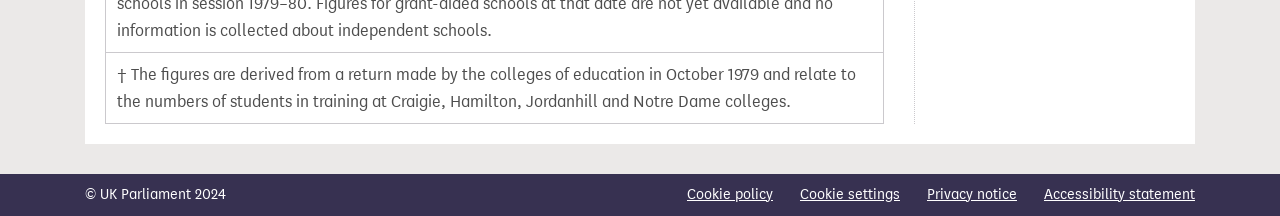Answer the question using only one word or a concise phrase: What is the position of the 'Cookie policy' link?

middle left